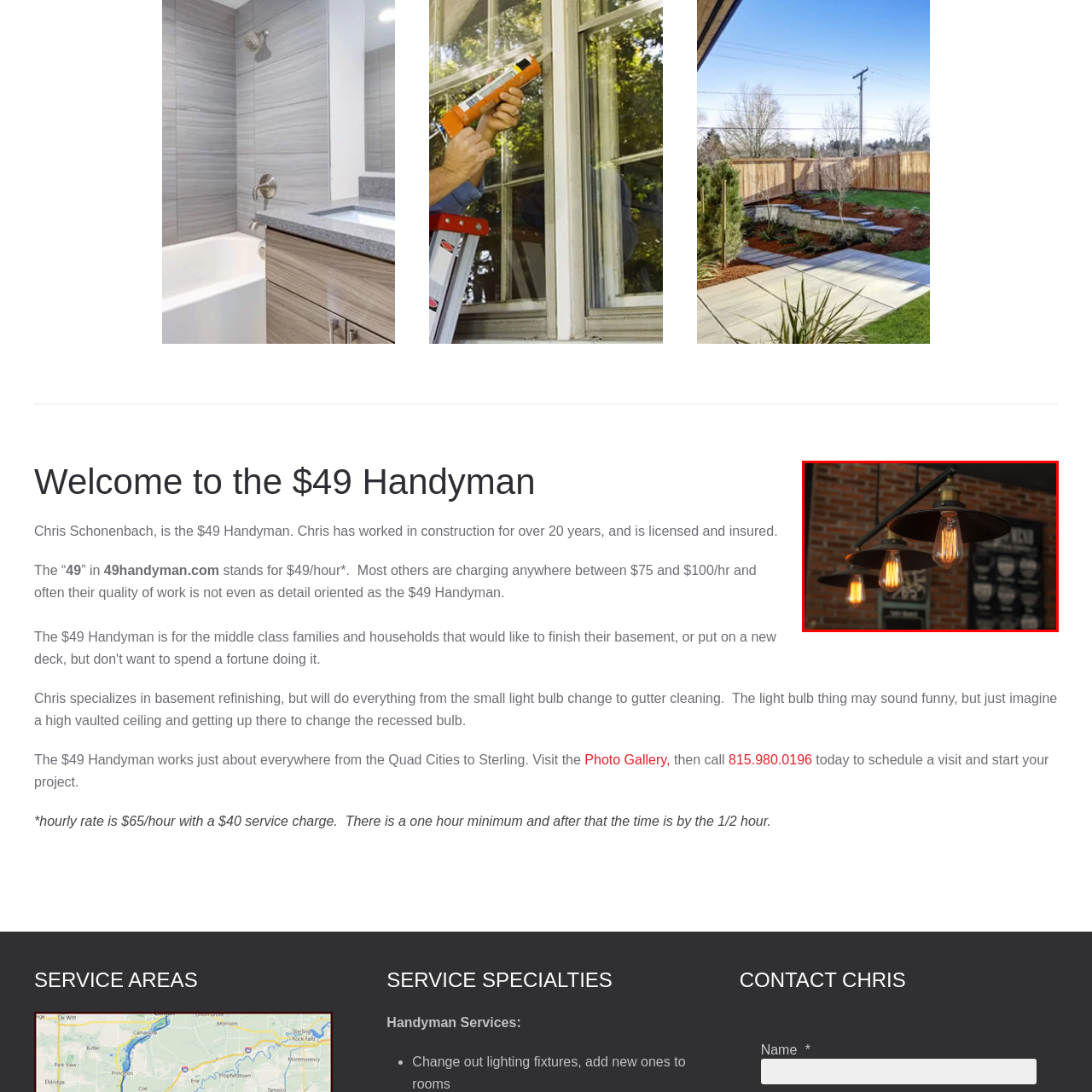Create a thorough and descriptive caption for the photo marked by the red boundary.

The image showcases a stylish trio of pendant light fixtures, each featuring a vintage-inspired design with warm, glowing bulbs. The lights hang from a sleek black bar, accentuating a modern yet rustic aesthetic. Set against a backdrop of exposed brick, the warm tones of the light create a cozy atmosphere, perfect for enhancing any room's ambiance. This type of lighting would be ideal for spaces like kitchens, dining areas, or cafes, where both functionality and style are important. The image reflects the theme of handyman services focused on installations and upgrades, illustrating the potential for transforming spaces with thoughtful lighting choices.